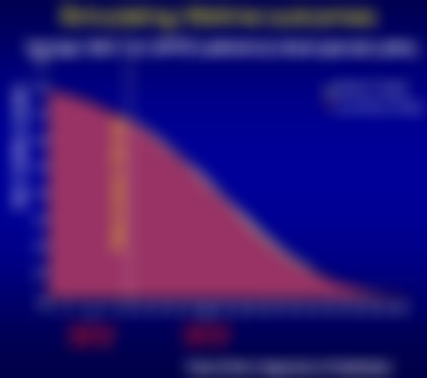Please examine the image and provide a detailed answer to the question: What are the essential factors in predicting health outcomes?

According to the caption, the essential factors in predicting health outcomes are age, sex, and treatment adherence, which are mentioned as risk factors that contribute to economic evaluations of diabetes interventions and technologies.